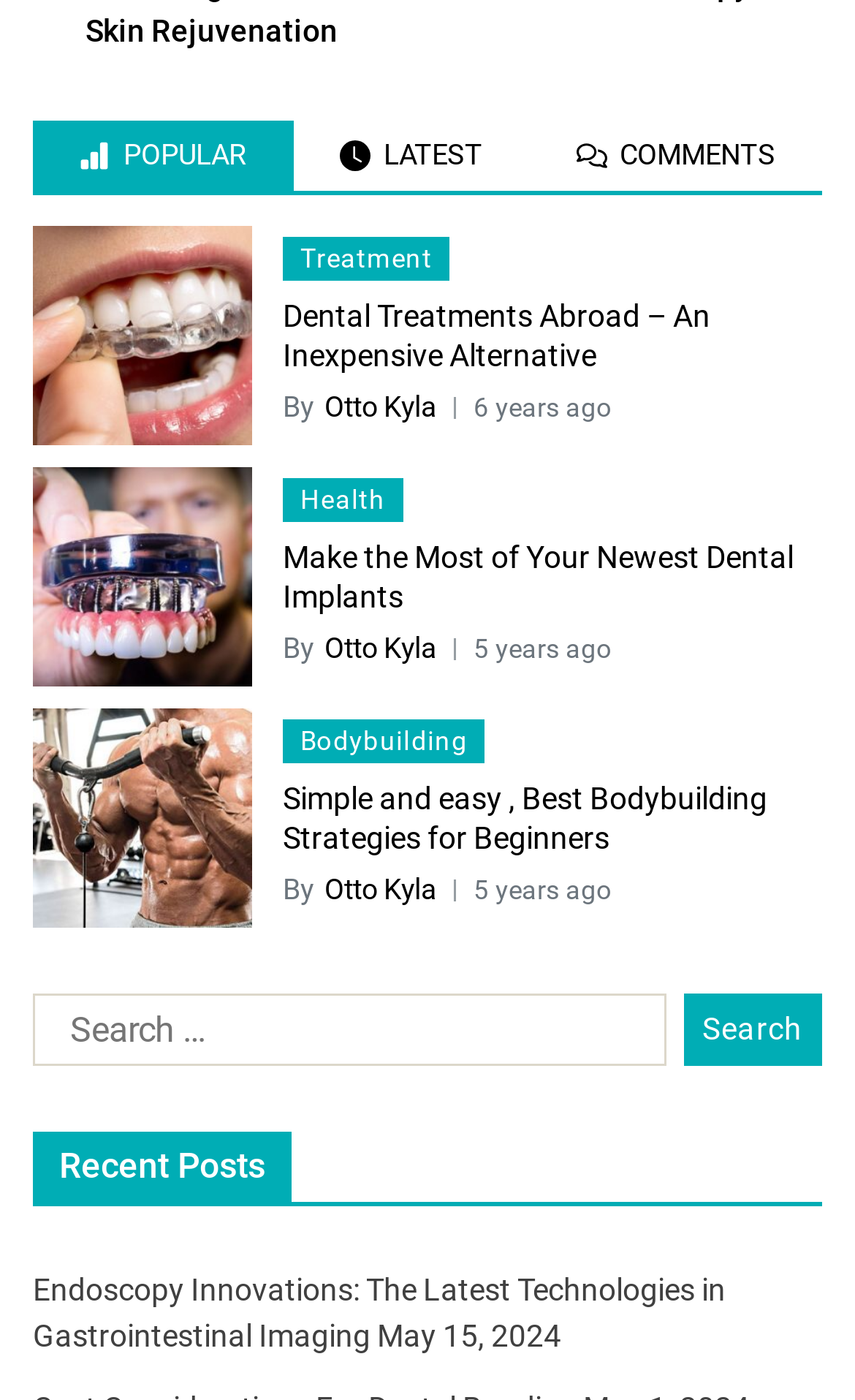How many years ago was the third post published?
Kindly offer a detailed explanation using the data available in the image.

I looked at the third post and saw the text '5 years ago' which indicates that the post was published 5 years ago.